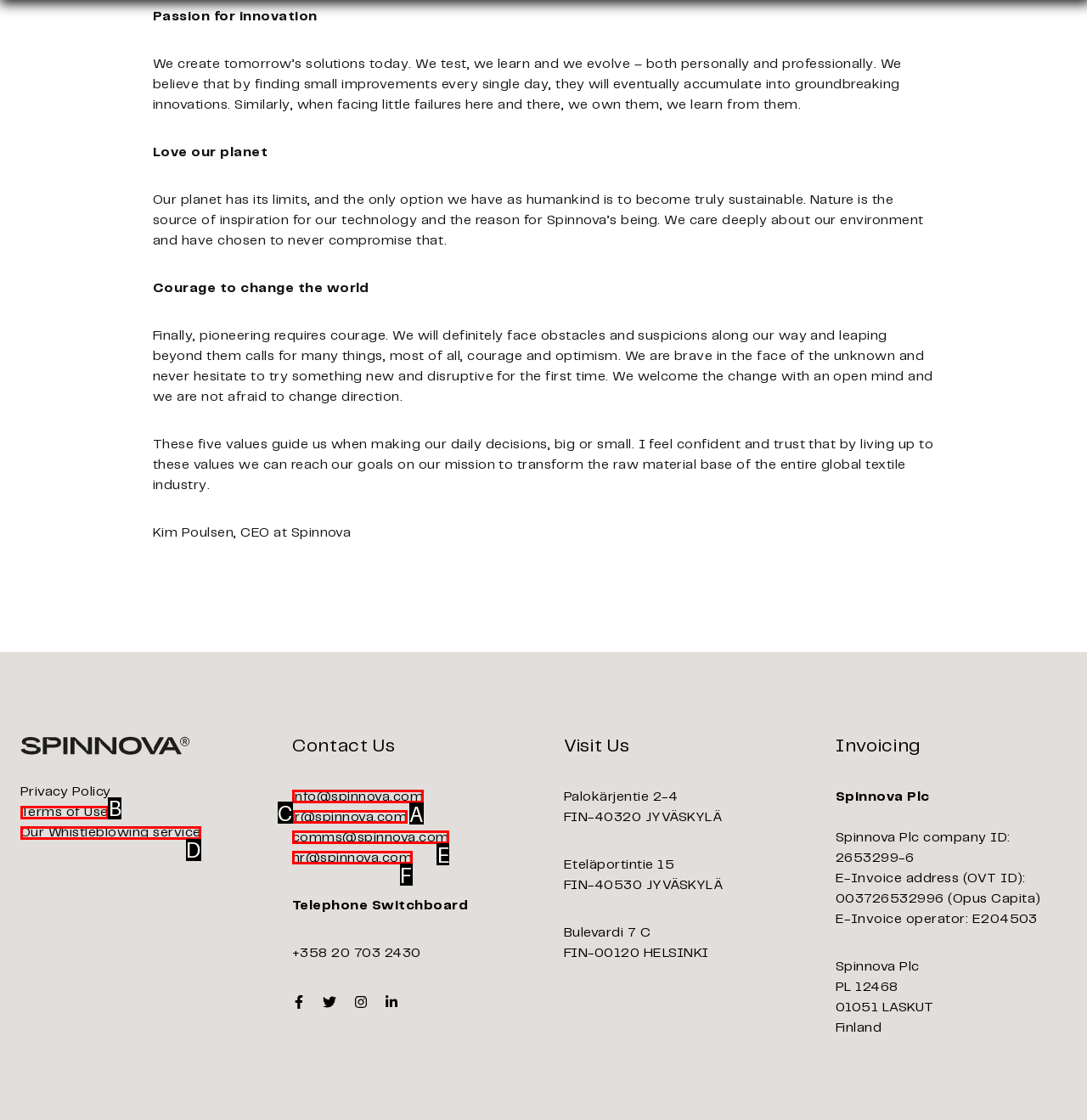Tell me which one HTML element best matches the description: Terms of Use Answer with the option's letter from the given choices directly.

B